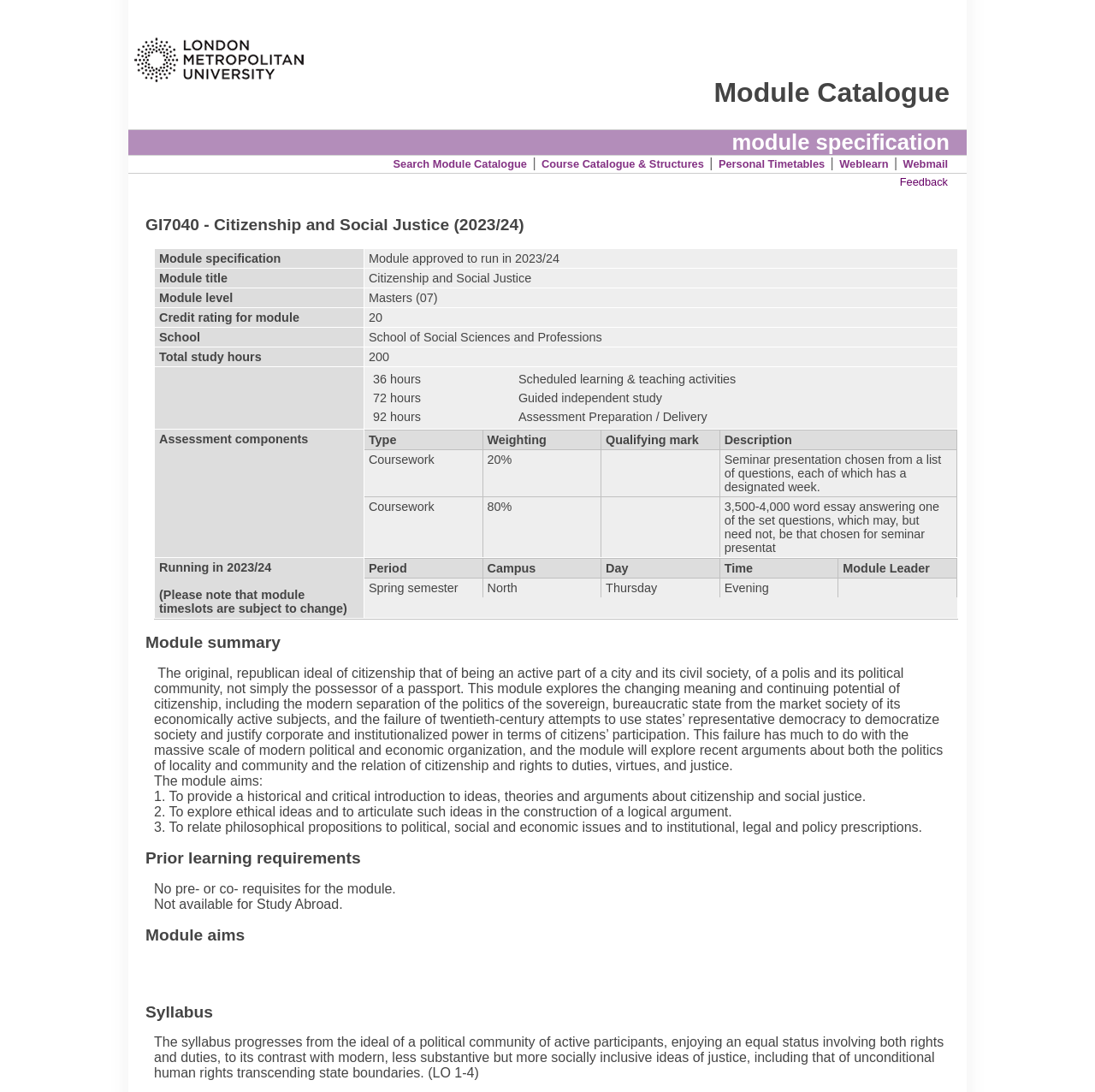Give the bounding box coordinates for the element described as: "Bio & Industry Orgs".

None